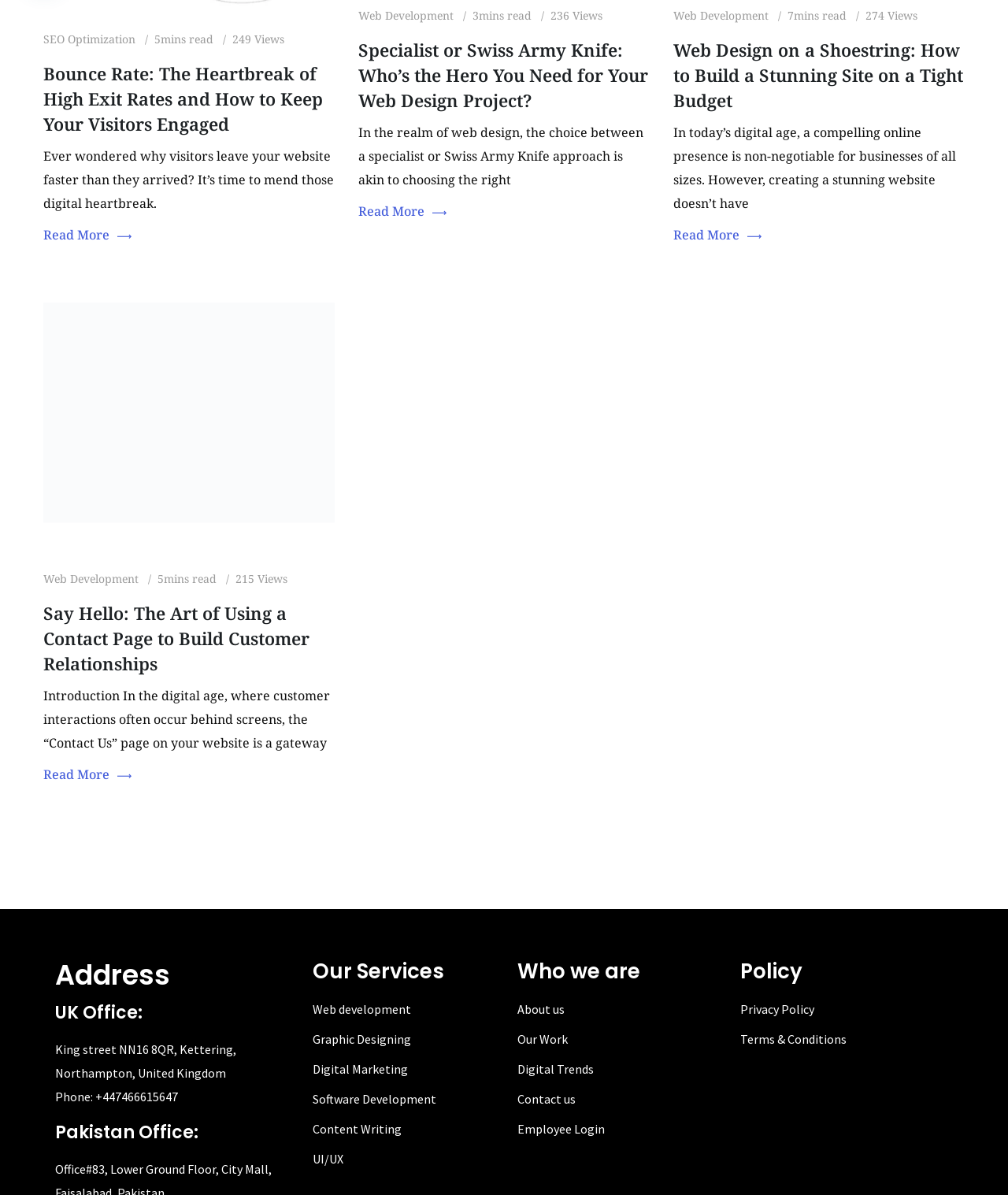Given the following UI element description: "Employee Login", find the bounding box coordinates in the webpage screenshot.

[0.513, 0.935, 0.719, 0.954]